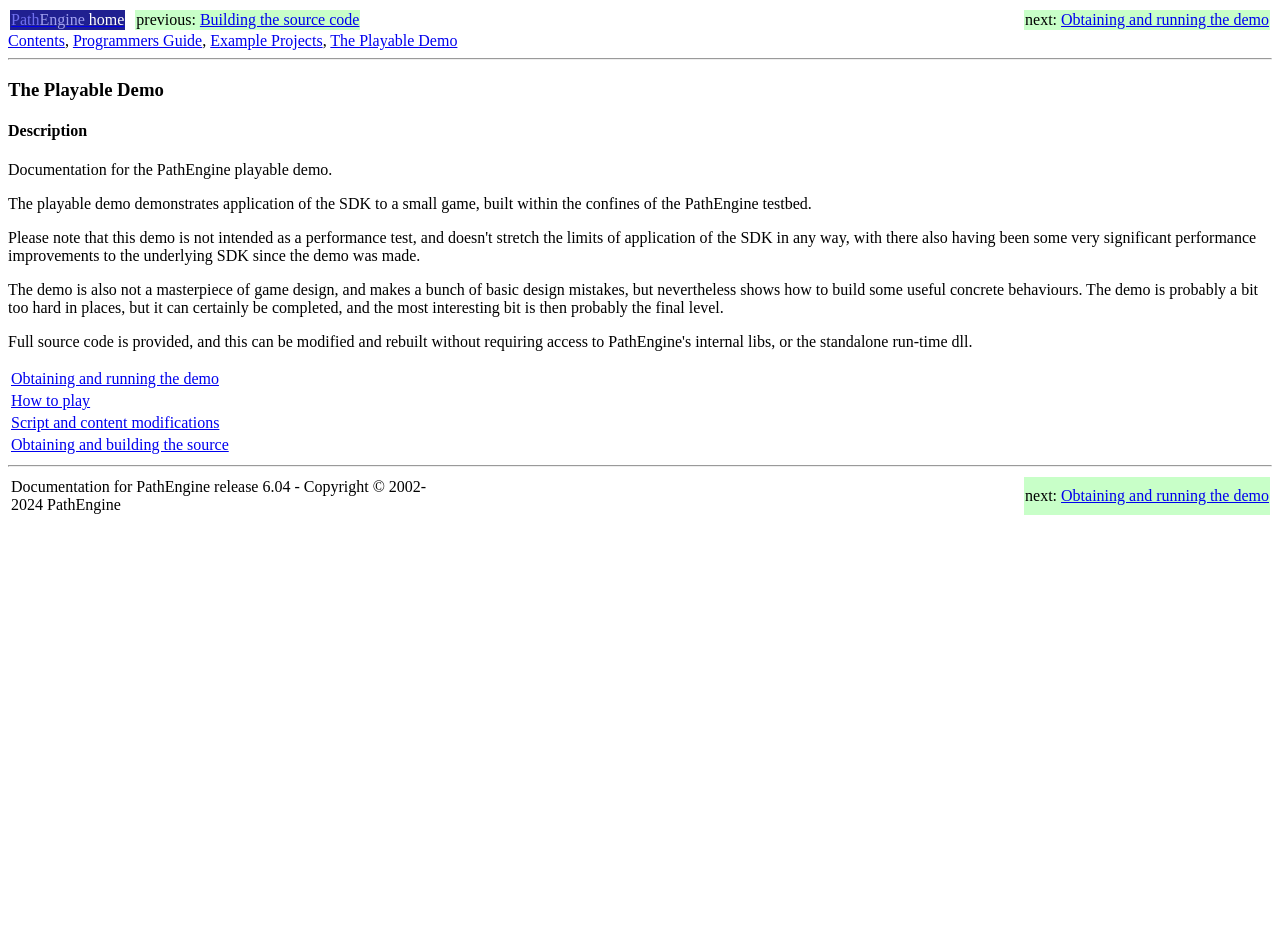Identify the bounding box coordinates of the section to be clicked to complete the task described by the following instruction: "Access Obtaining and building the source". The coordinates should be four float numbers between 0 and 1, formatted as [left, top, right, bottom].

[0.009, 0.466, 0.179, 0.484]